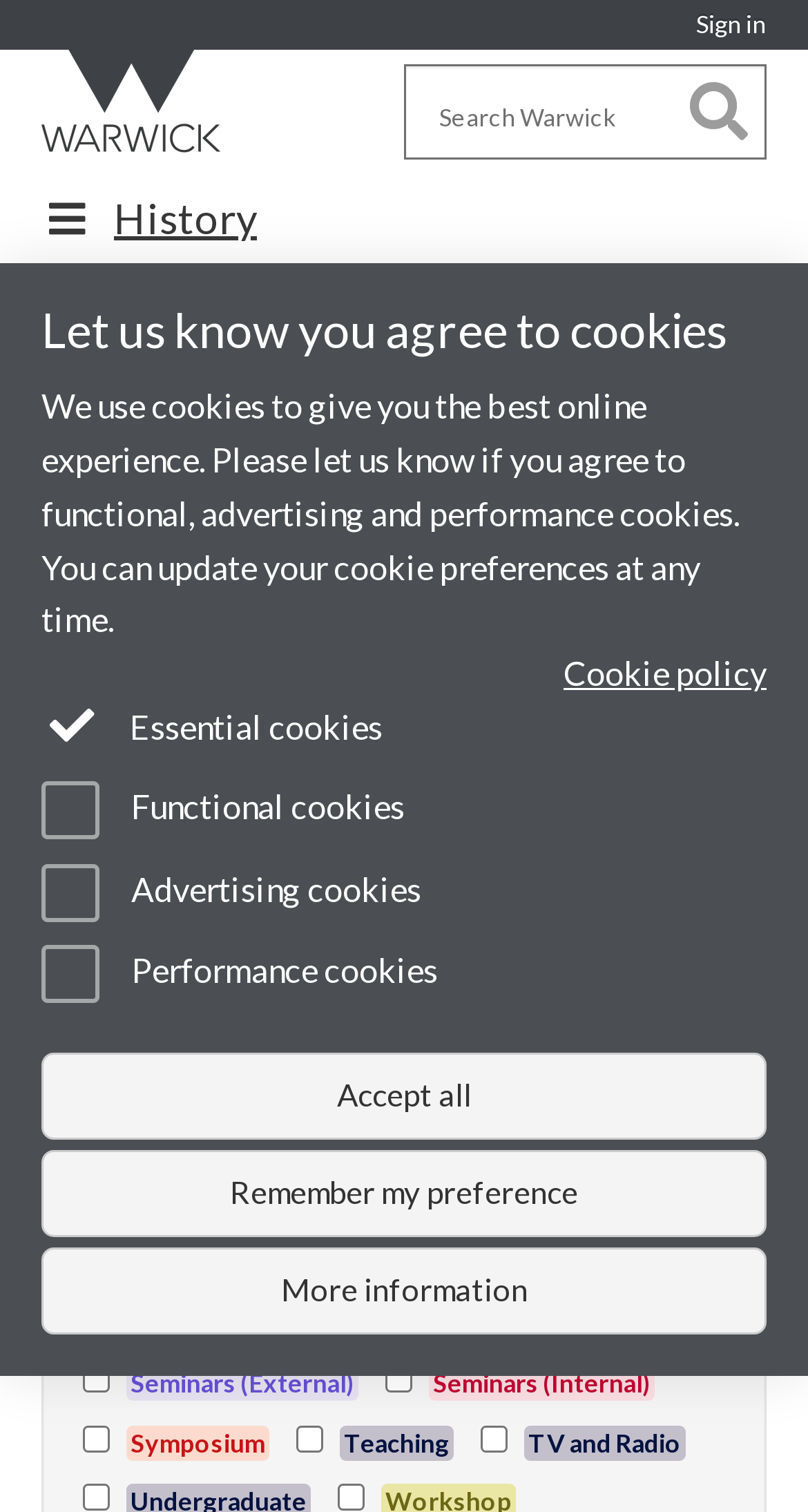Please provide a brief answer to the question using only one word or phrase: 
How many checkboxes are there in the webpage?

20